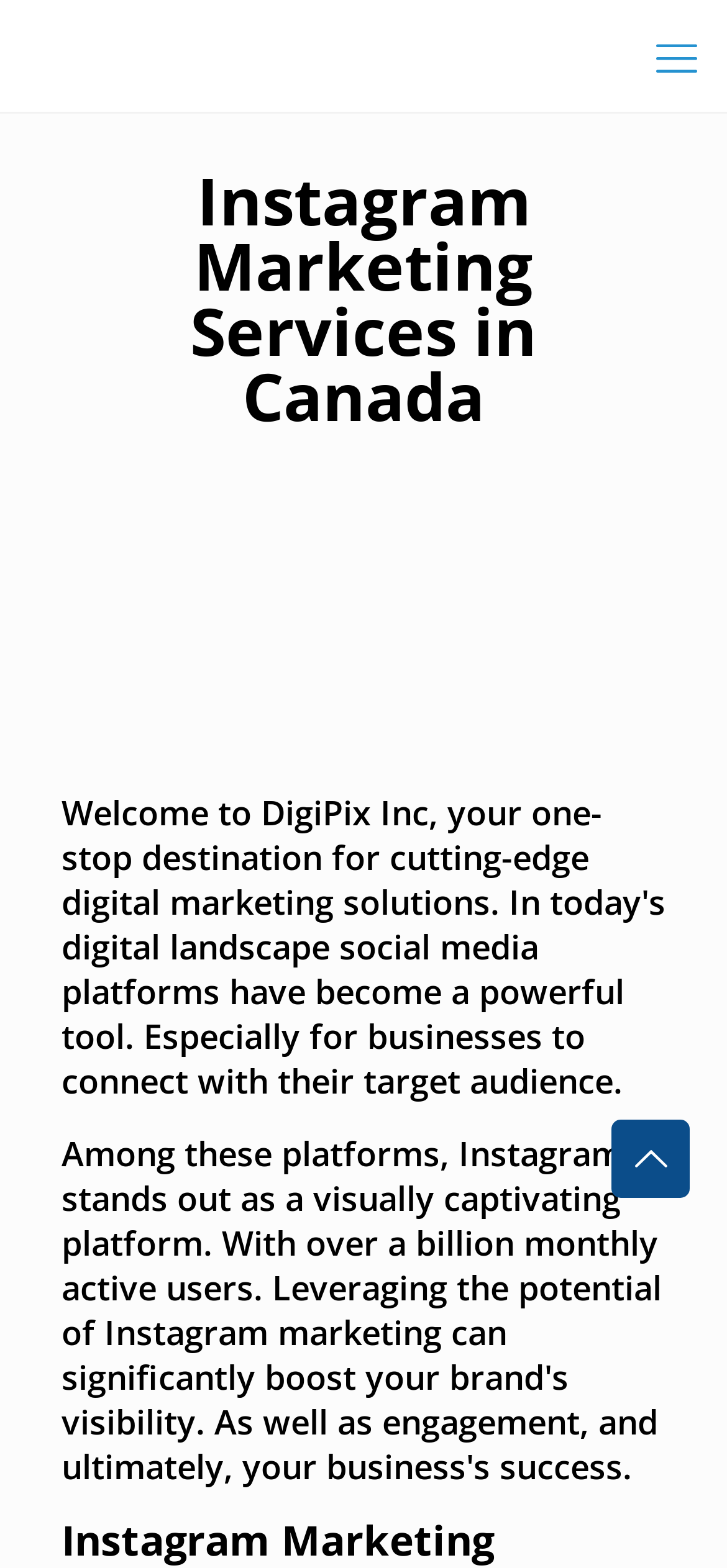Determine the bounding box for the UI element that matches this description: "aria-label="mobile menu"".

[0.887, 0.015, 0.974, 0.056]